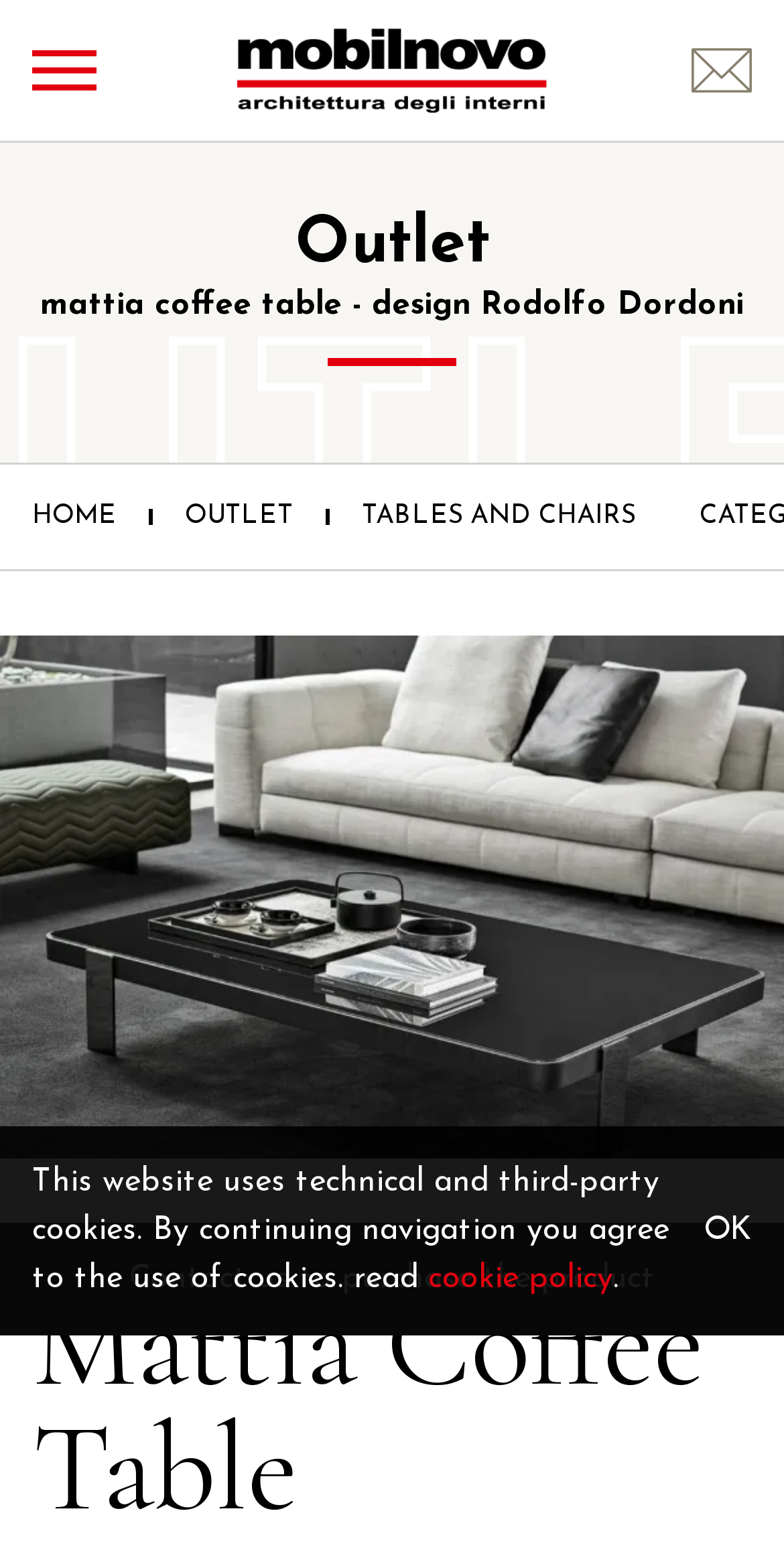Give a concise answer of one word or phrase to the question: 
How many images are there on the webpage?

3